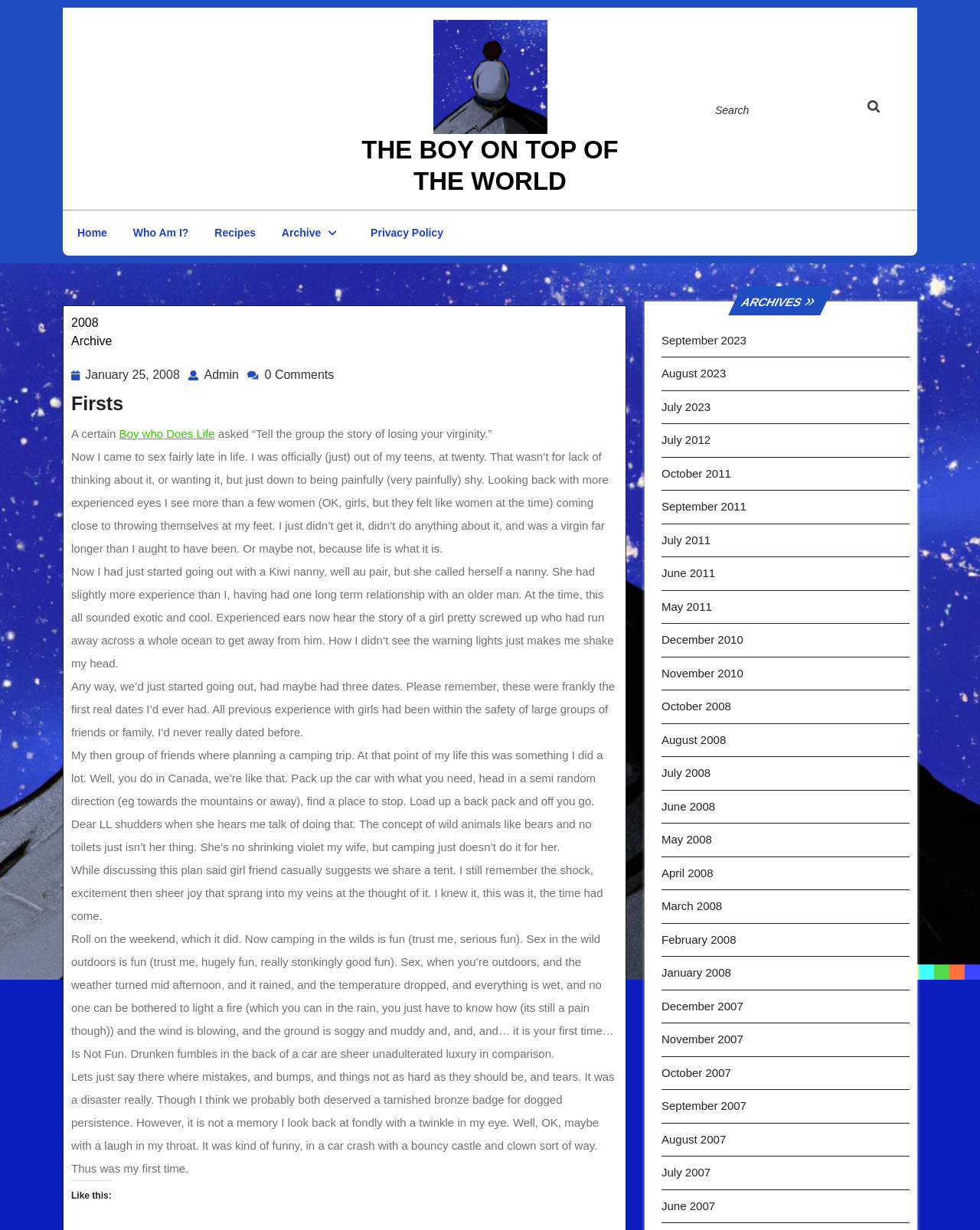Respond with a single word or phrase to the following question:
What is the author's wife's reaction to camping?

She shudders